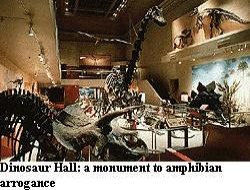What is being criticized in the exhibit?
Respond with a short answer, either a single word or a phrase, based on the image.

Amphibian arrogance